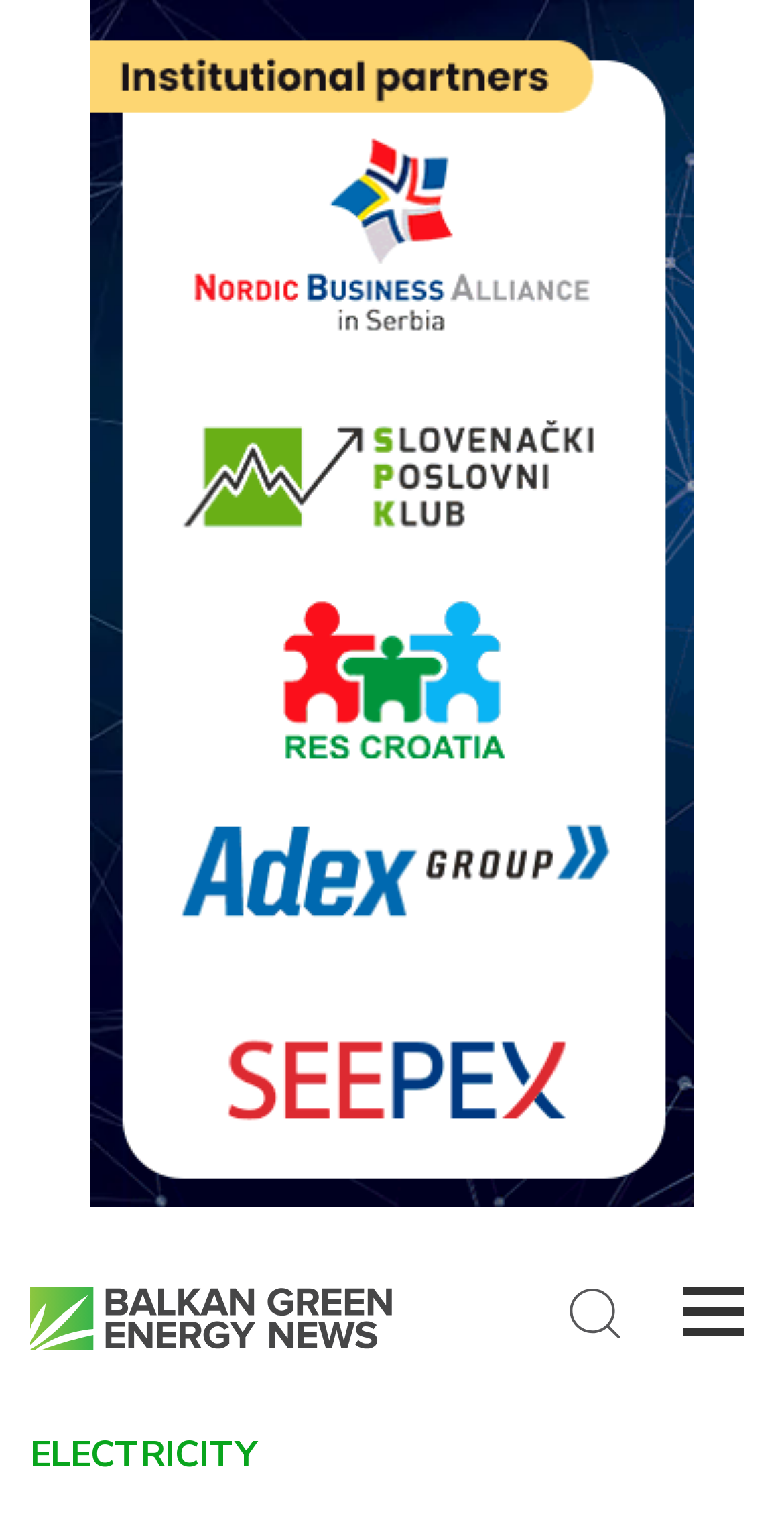Answer briefly with one word or phrase:
What is the unit of the EUR 1 billion mentioned on the webpage?

Billion